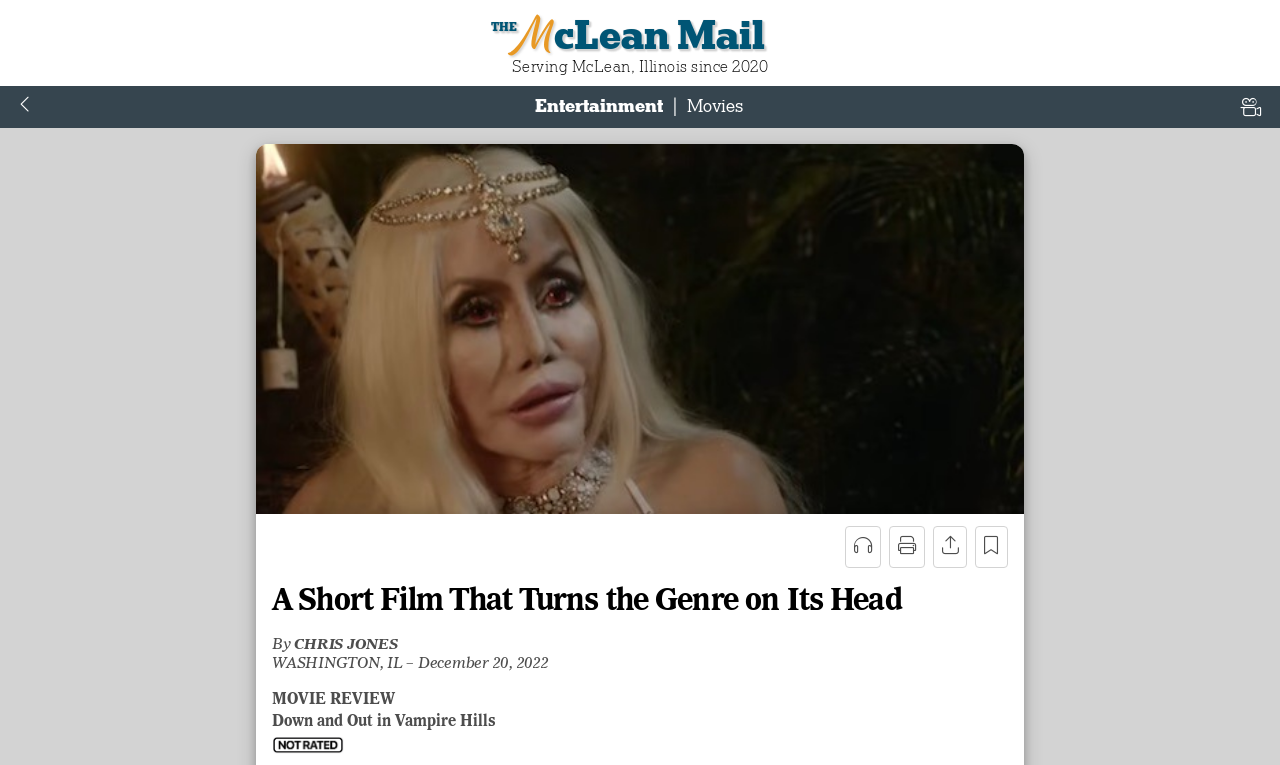Determine the coordinates of the bounding box for the clickable area needed to execute this instruction: "Click on the Entertainment link".

[0.418, 0.124, 0.518, 0.153]